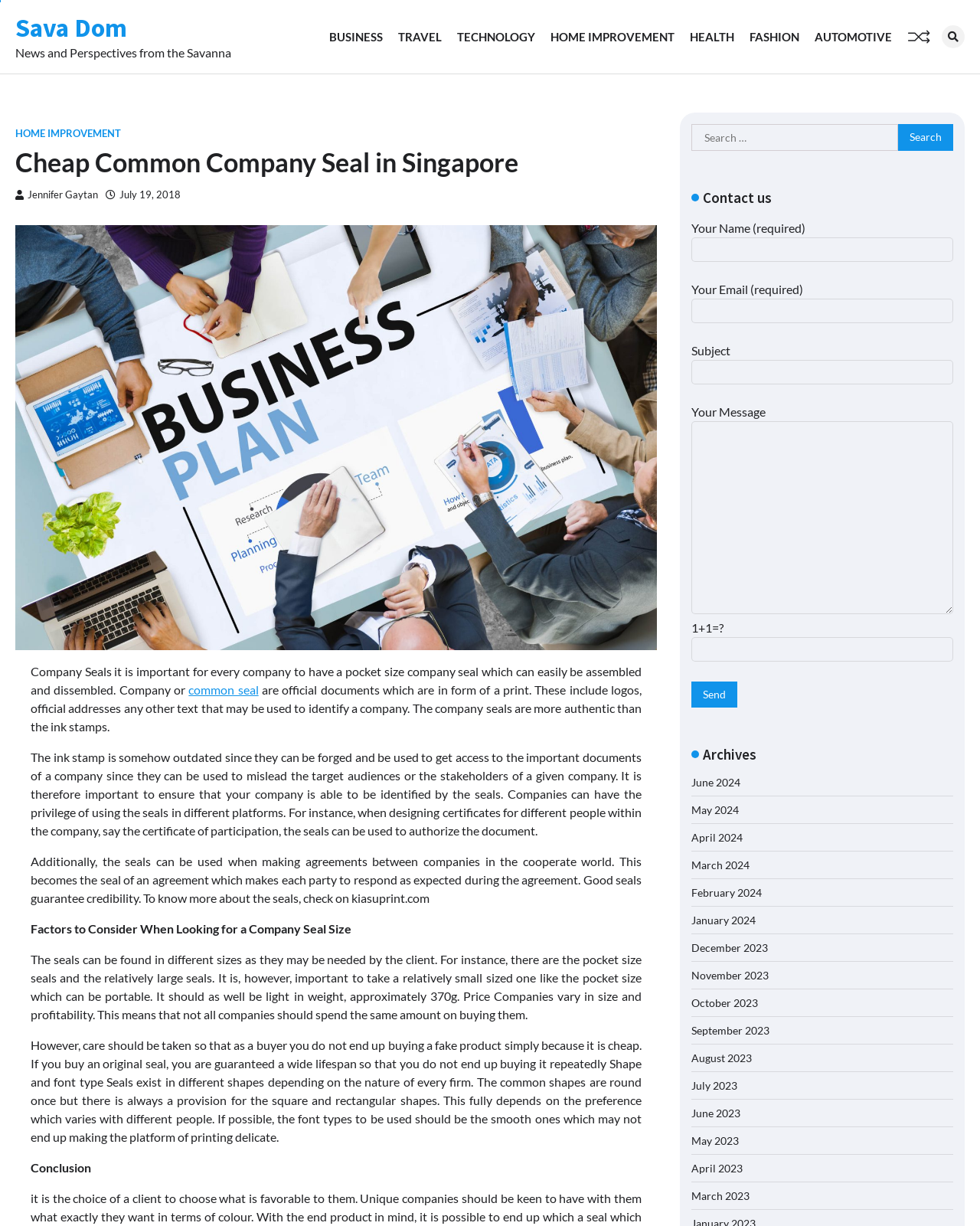Explain the contents of the webpage comprehensively.

This webpage is about company seals, specifically discussing their importance and factors to consider when looking for one. At the top, there is a navigation menu with links to different categories such as "BUSINESS", "TRAVEL", "TECHNOLOGY", and more. Below the navigation menu, there is a header section with a link to the website's homepage and a search bar.

The main content of the webpage is divided into several sections. The first section has a heading "Cheap Common Company Seal in Singapore" and provides an introduction to company seals, explaining their importance and how they can be used to authenticate documents. The text is accompanied by a link to "common seal" and a brief description of what company seals are.

The next section discusses the advantages of using company seals over ink stamps, highlighting their authenticity and credibility. This is followed by a section that explains how company seals can be used in different platforms, such as authorizing documents and making agreements between companies.

The webpage then provides factors to consider when looking for a company seal, including size, price, shape, and font type. The section concludes with a summary of the importance of company seals.

At the bottom of the webpage, there are several sections, including a contact form, archives, and a search bar. The contact form allows users to input their name, email, subject, and message, and also includes a captcha to prevent spam. The archives section lists links to previous months, from June 2024 to March 2023.